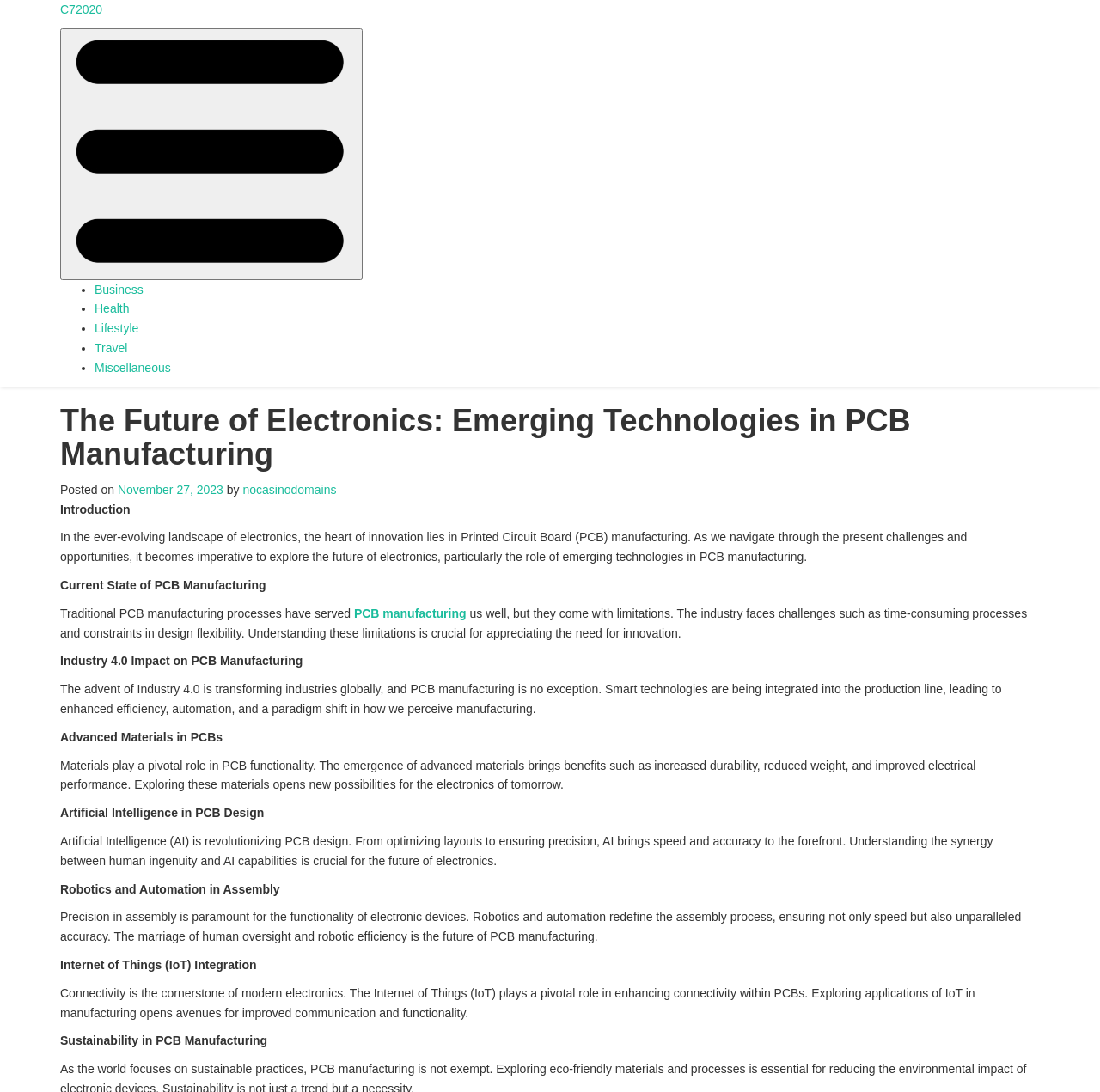What is the role of AI in PCB design?
Examine the screenshot and reply with a single word or phrase.

Optimizing layouts and ensuring precision